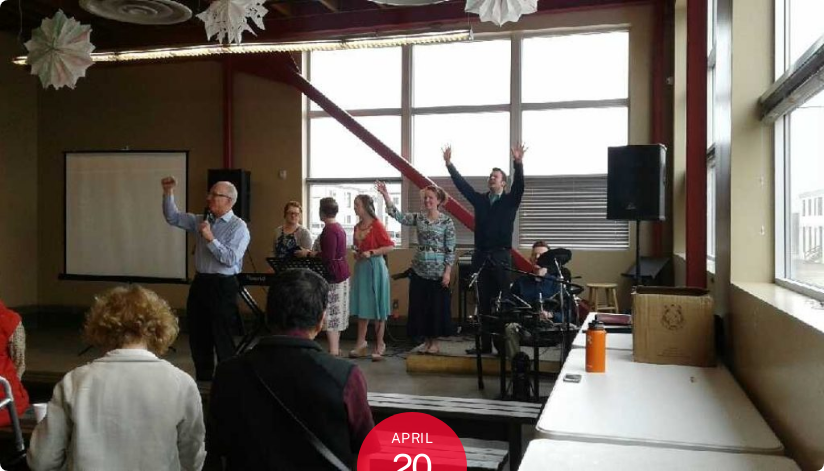Give a one-word or phrase response to the following question: What is the man in the foreground doing?

Giving a presentation